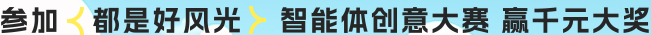Provide a thorough and detailed response to the question by examining the image: 
What is the tone of the banner?

The banner features vibrant typography and attention-grabbing colors, which creates a dynamic design. The text also emphasizes the potential rewards and opportunities, using phrases like 'Participation is a great opportunity!' and 'win cash prizes!'. This suggests that the tone of the banner is exciting and encouraging, aiming to attract users' attention and motivate them to participate in the competition.